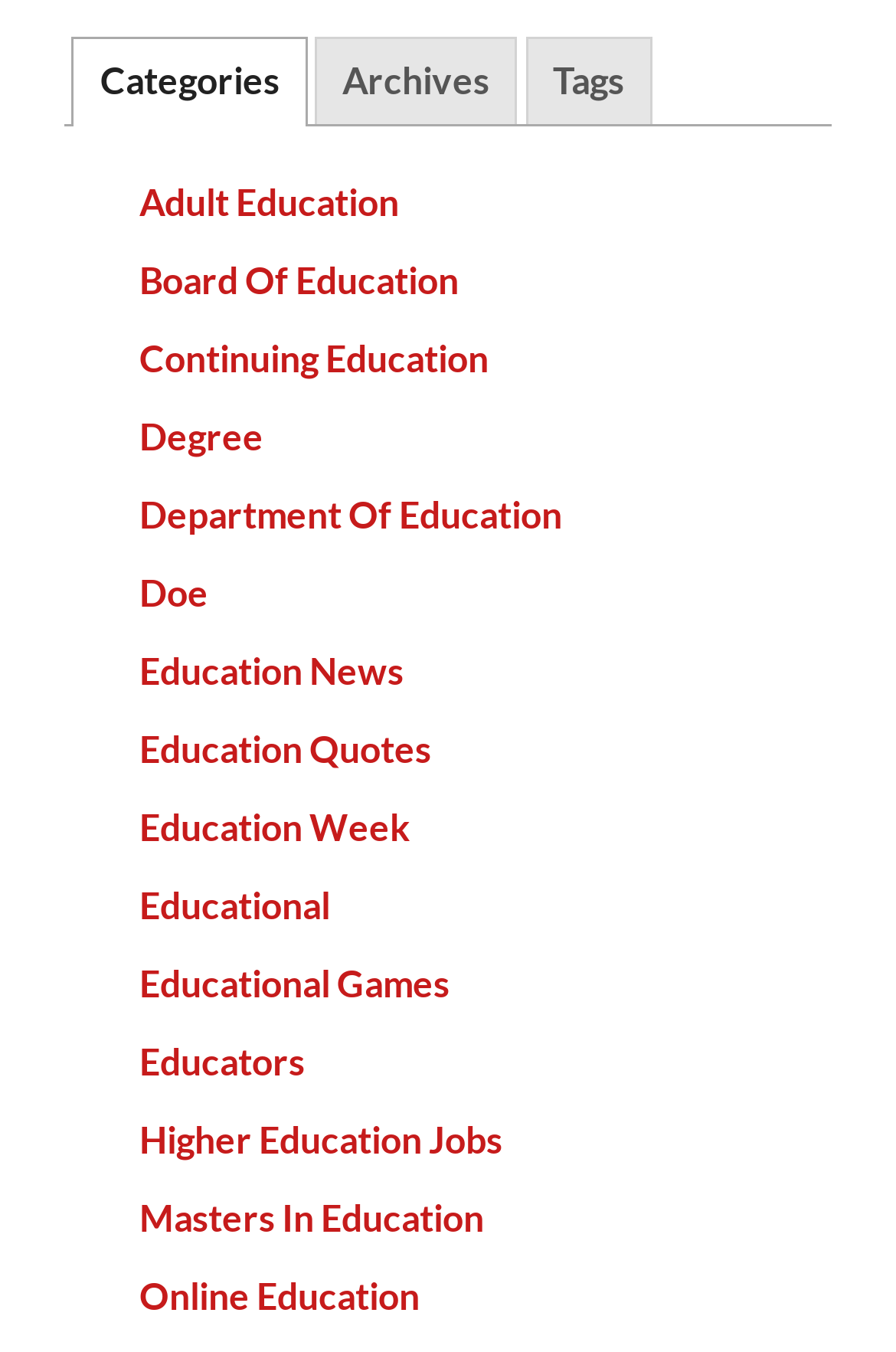Show me the bounding box coordinates of the clickable region to achieve the task as per the instruction: "click on Categories tab".

[0.08, 0.027, 0.343, 0.093]